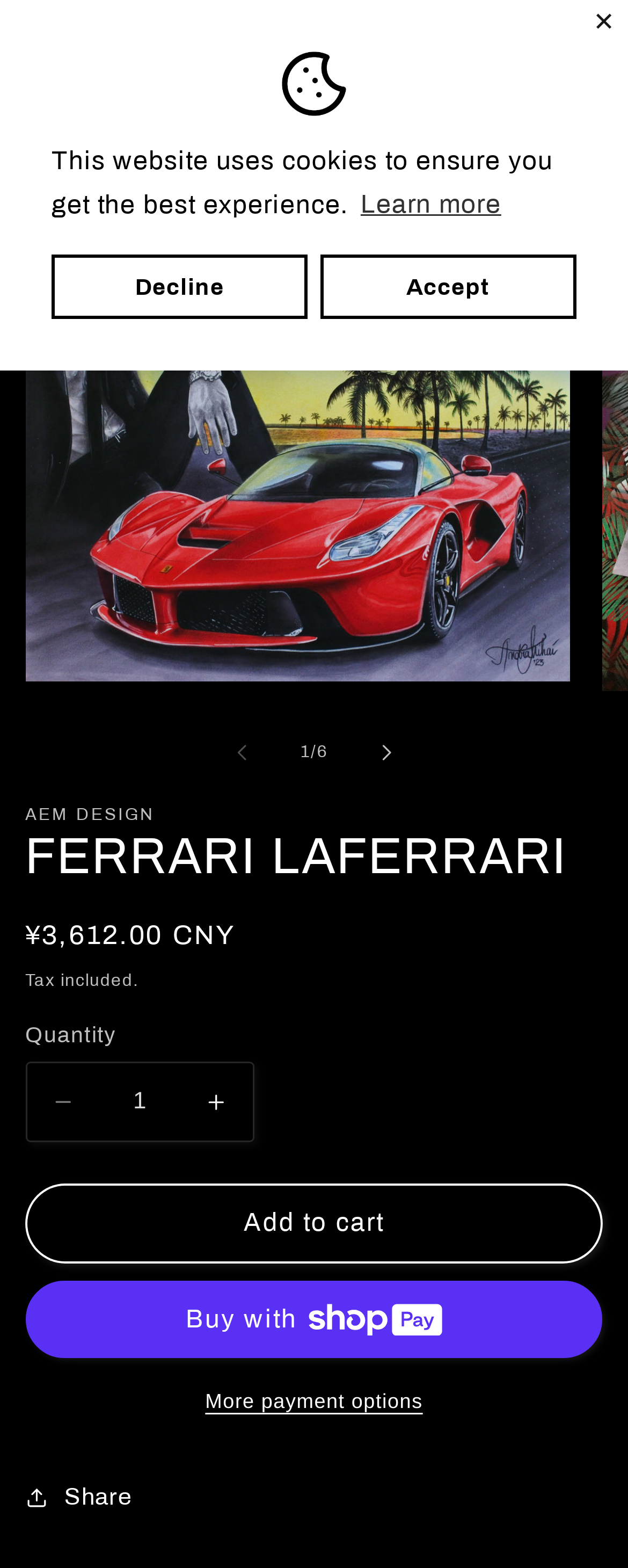Please find the bounding box coordinates (top-left x, top-left y, bottom-right x, bottom-right y) in the screenshot for the UI element described as follows: Learn more

[0.566, 0.115, 0.806, 0.146]